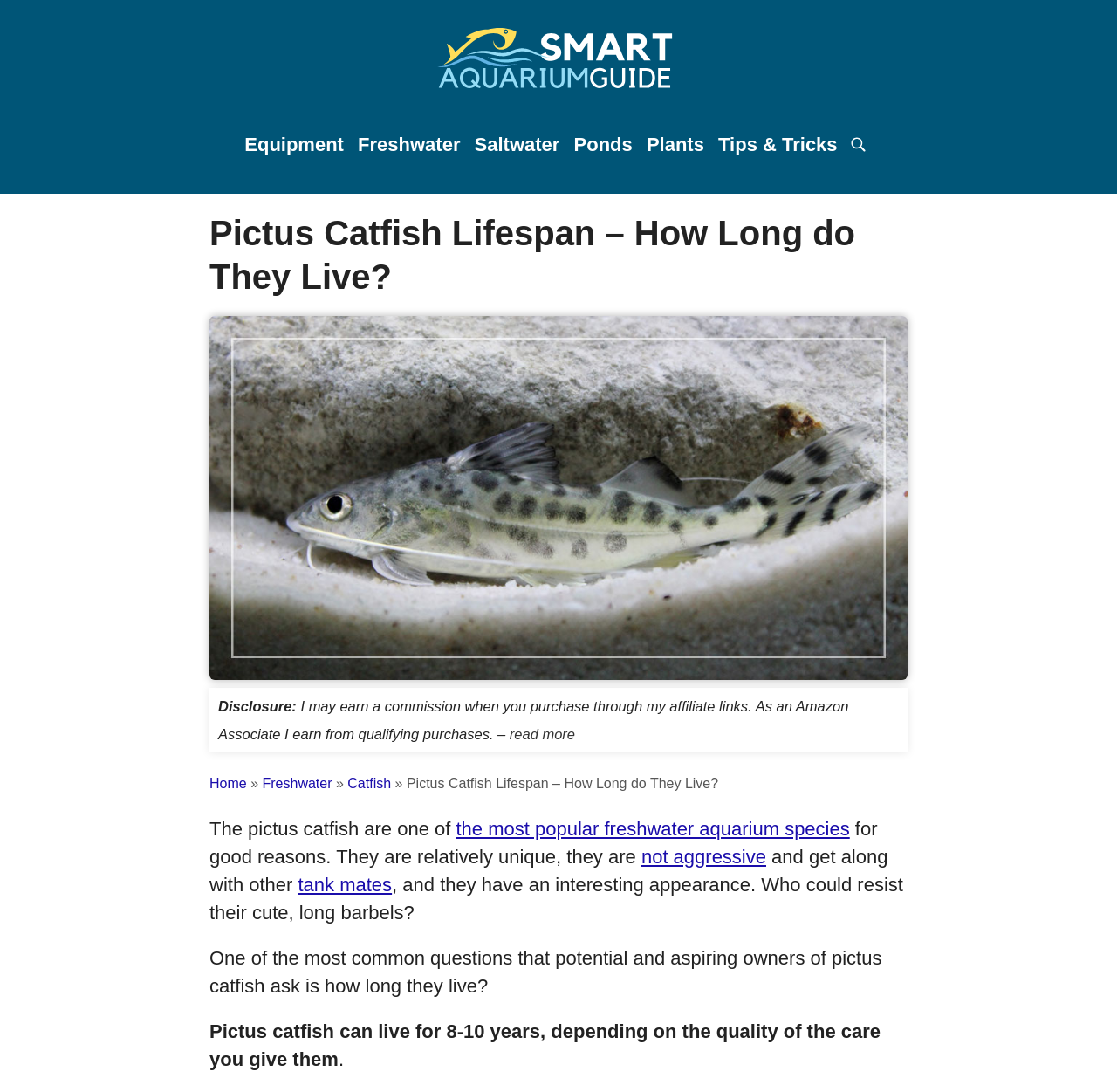Determine which piece of text is the heading of the webpage and provide it.

Pictus Catfish Lifespan – How Long do They Live?